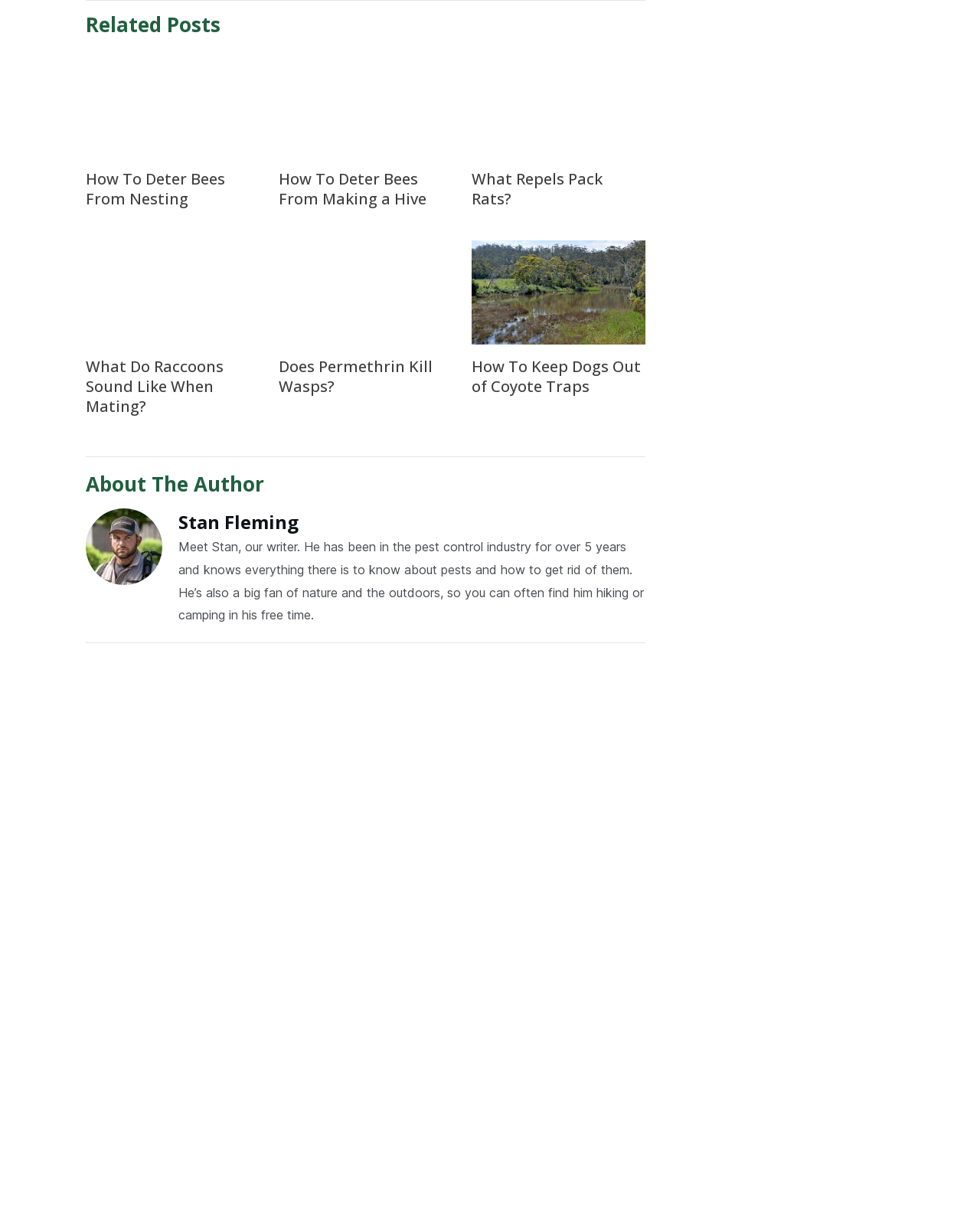Please identify the bounding box coordinates of the element I need to click to follow this instruction: "Enter your name".

[0.088, 0.798, 0.257, 0.827]